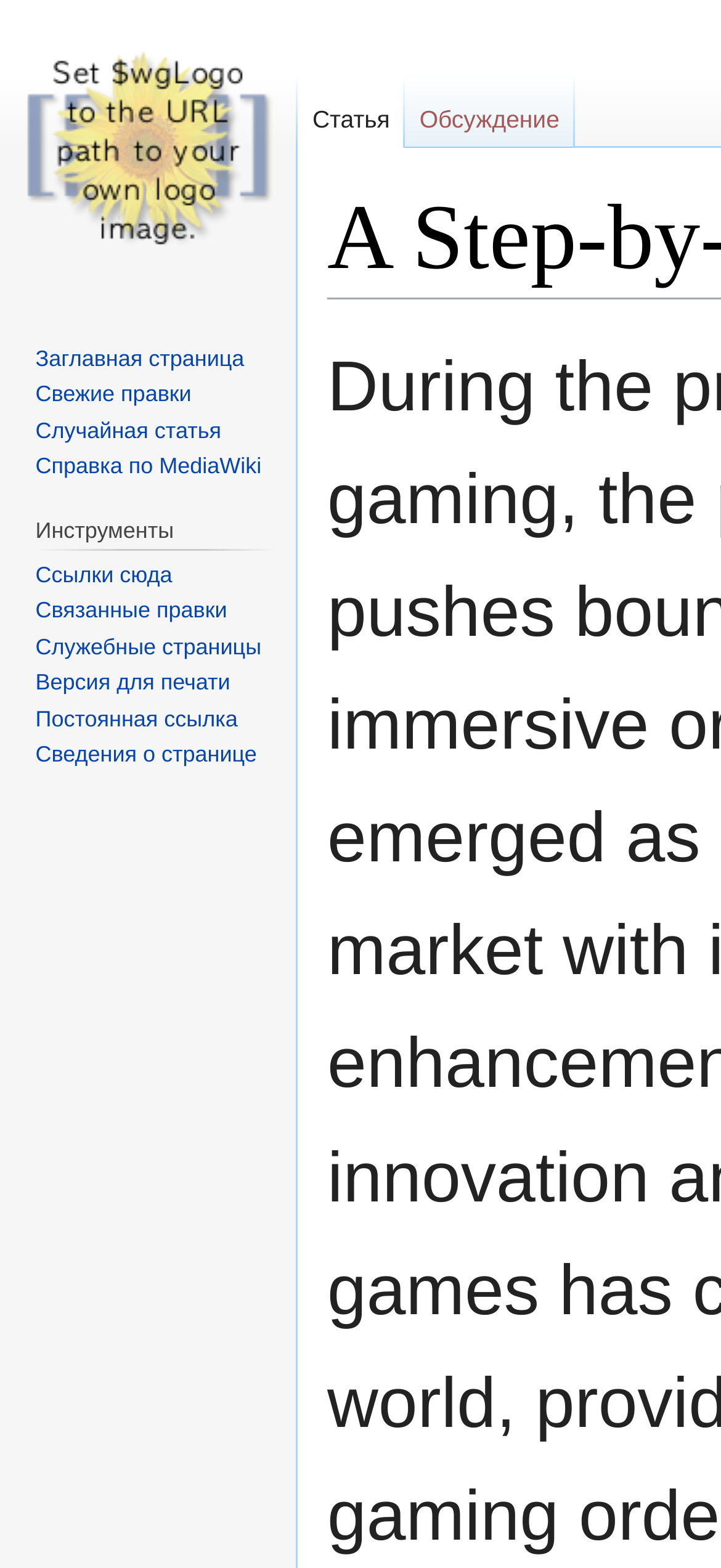Point out the bounding box coordinates of the section to click in order to follow this instruction: "view article".

[0.413, 0.047, 0.561, 0.095]